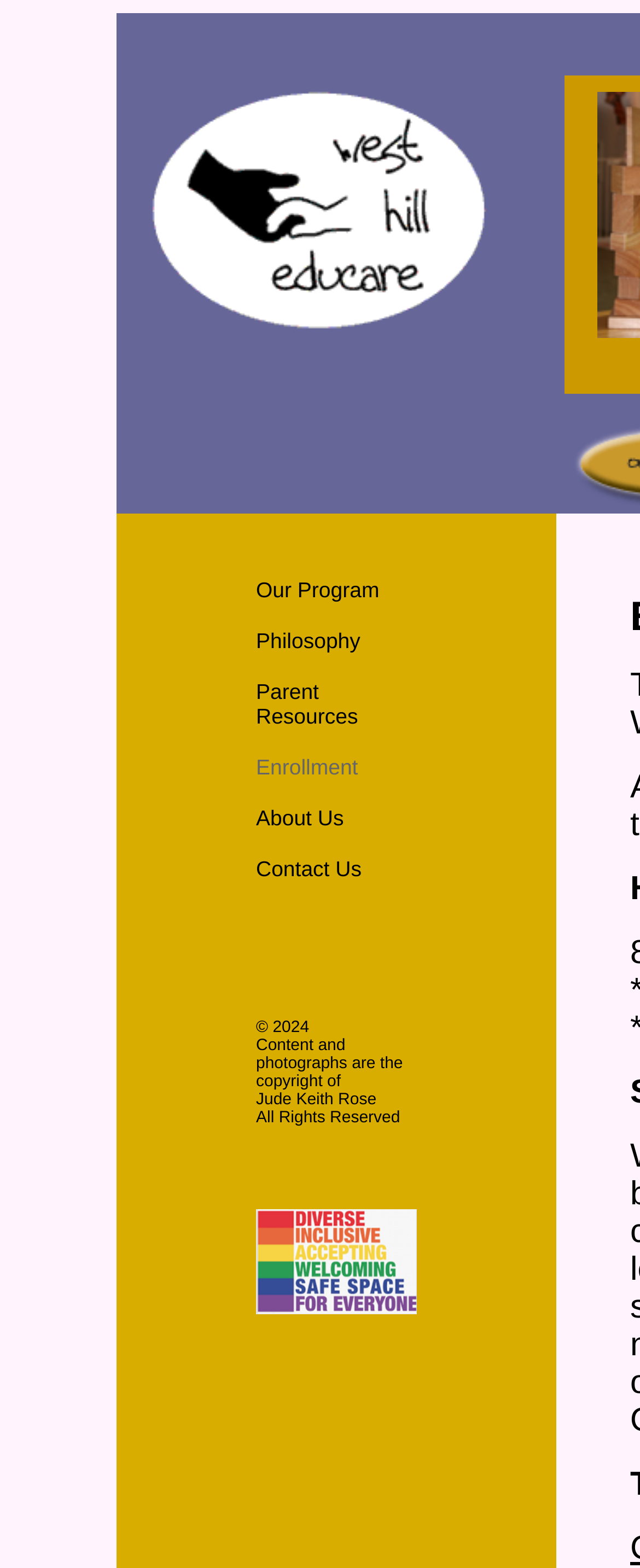Please examine the image and answer the question with a detailed explanation:
What is the copyright year of the webpage content?

The copyright year of the webpage content can be determined by looking at the static text element with the content '© 2024' at coordinates [0.4, 0.65, 0.483, 0.661]. This element indicates that the content and photographs on the webpage are copyrighted in 2024.